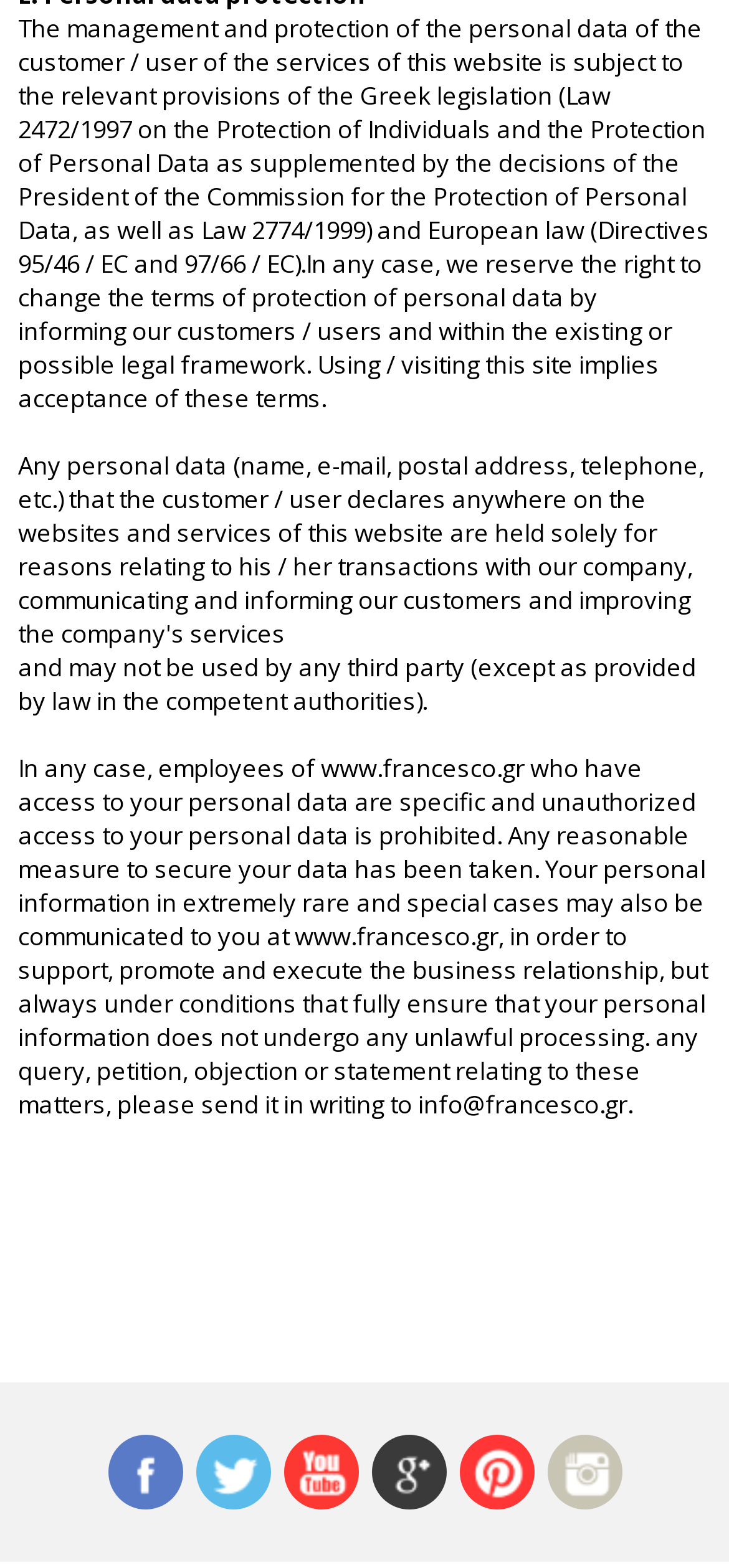Please provide the bounding box coordinates for the element that needs to be clicked to perform the following instruction: "visit google page". The coordinates should be given as four float numbers between 0 and 1, i.e., [left, top, right, bottom].

[0.509, 0.915, 0.612, 0.963]